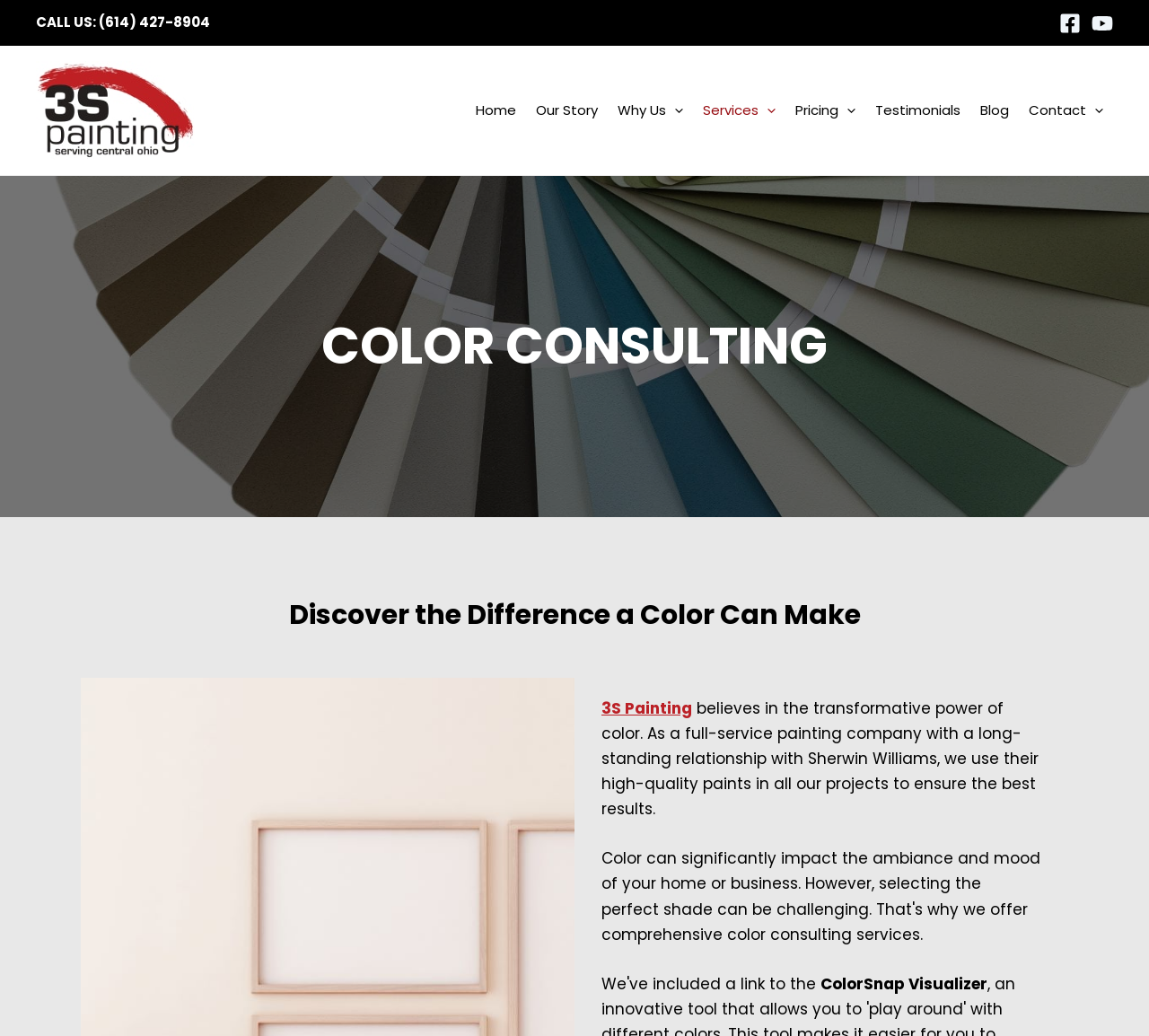What is the company's logo?
Using the screenshot, give a one-word or short phrase answer.

3s Painting Logo V2